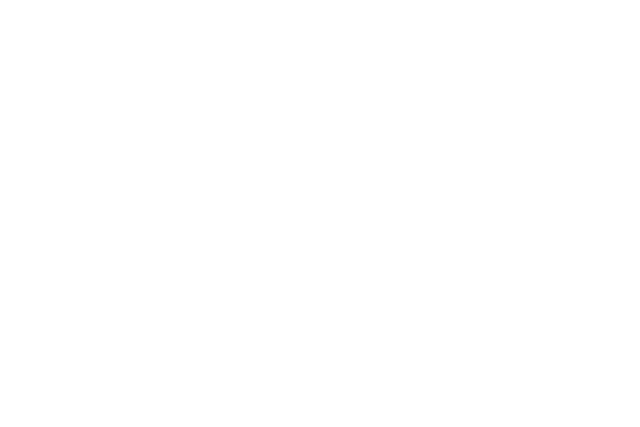Create an elaborate description of the image, covering every aspect.

The image represents a visual component associated with a project labeled "Case0511_03," which highlights the Shapingba project in Chongqing, China. This ambitious development features a high-speed railway station integrated with a mixed-use complex, showcasing modern architectural design. It emphasizes fluid dynamics, inspired by the movement of high-speed trains, and includes notable structures such as two 350-meter high-rise towers that define the skyline. The design emphasizes connectivity through a network of roads and underground passages, enhancing public space and accessibility. This project has garnered acclaim in architectural circles, recognized for its innovative design and urban planning contributions.